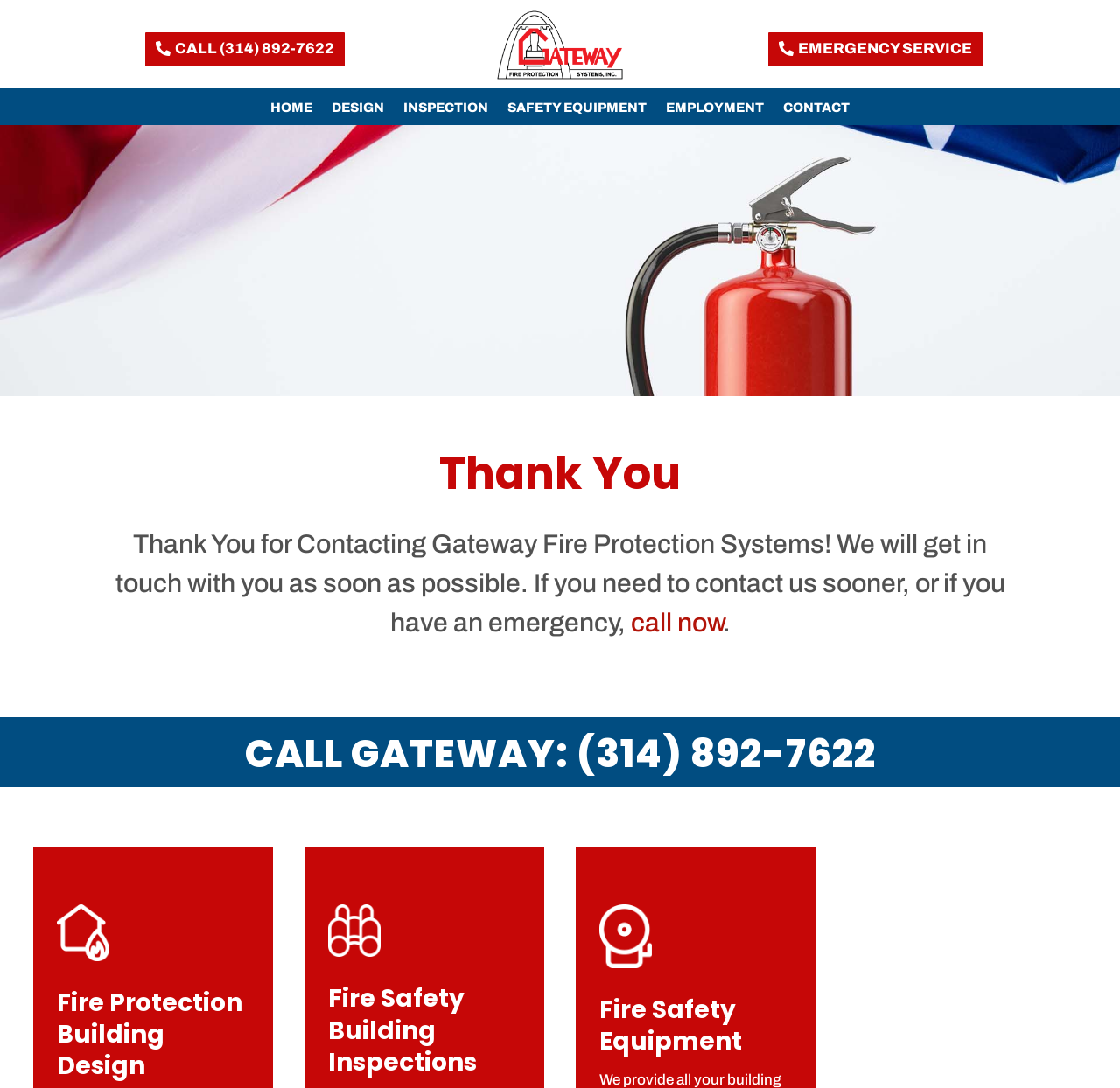Determine the bounding box coordinates for the clickable element to execute this instruction: "call now". Provide the coordinates as four float numbers between 0 and 1, i.e., [left, top, right, bottom].

[0.563, 0.559, 0.645, 0.585]